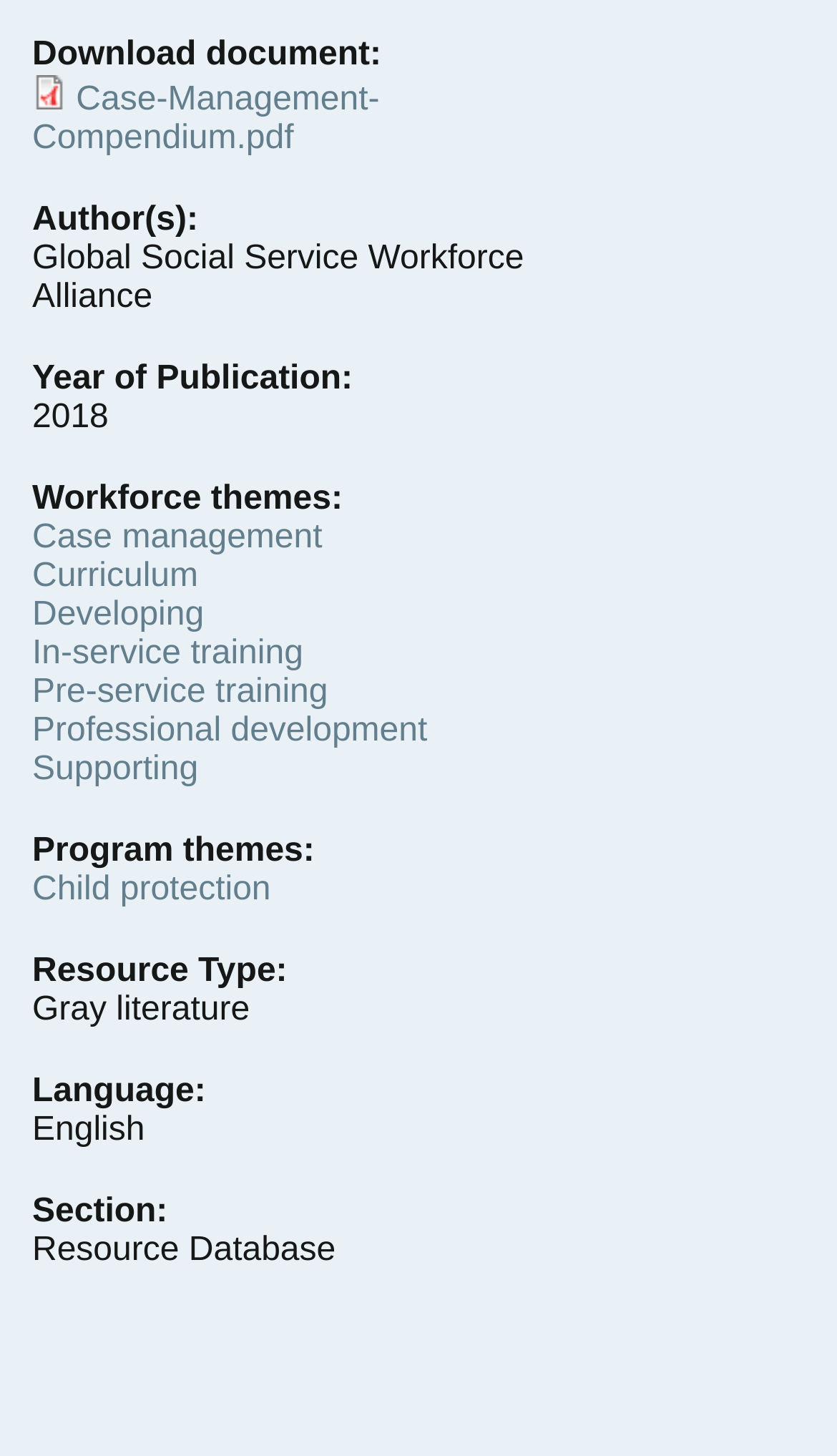Extract the bounding box for the UI element that matches this description: "Case management".

[0.038, 0.356, 0.385, 0.382]